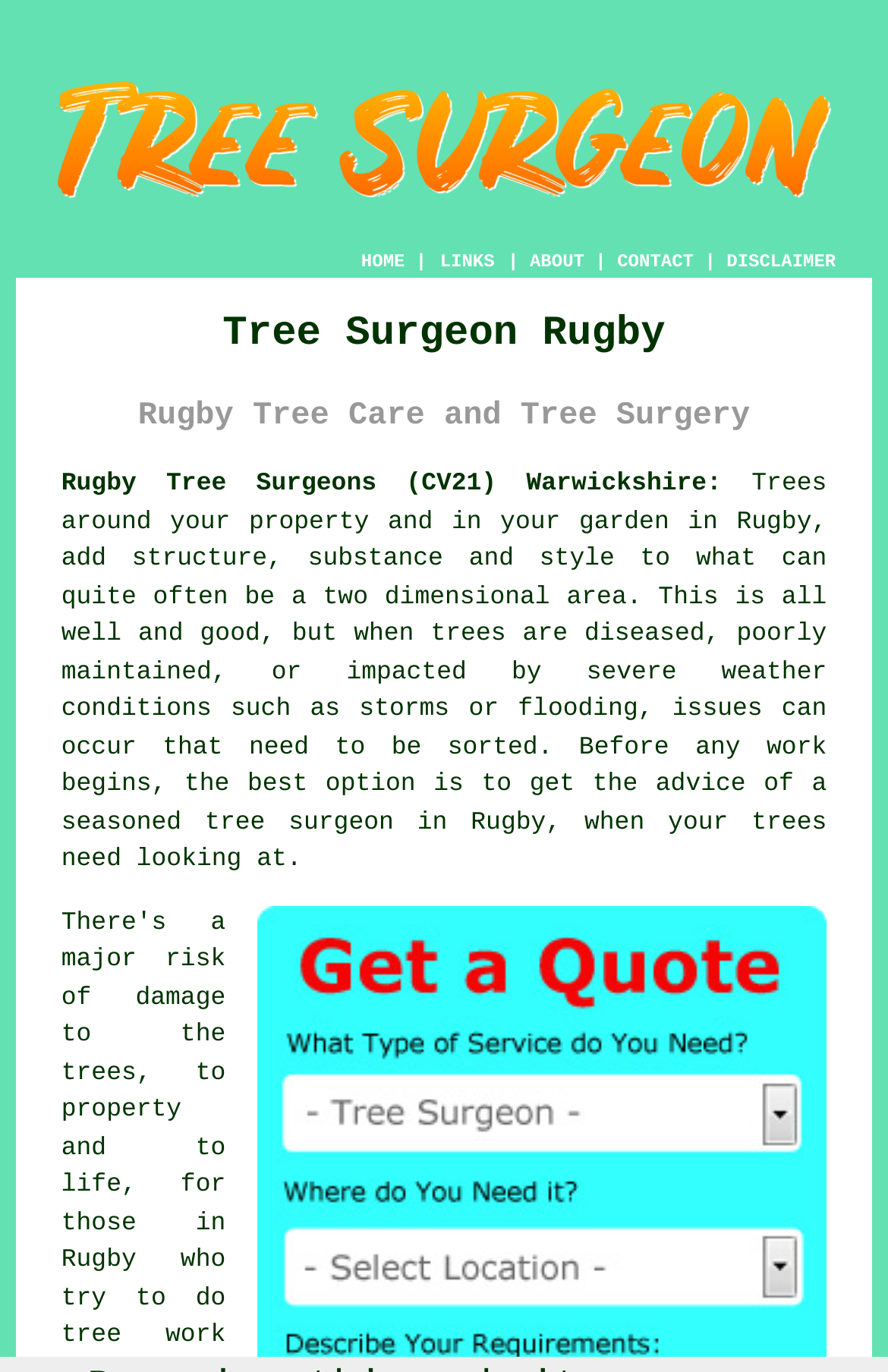Use the information in the screenshot to answer the question comprehensively: What is the profession of the service provider?

Based on the webpage content, specifically the heading 'Tree Surgeon Rugby' and the text 'Rugby Tree Surgeons (CV21) Warwickshire:', it can be inferred that the service provider is a tree surgeon.